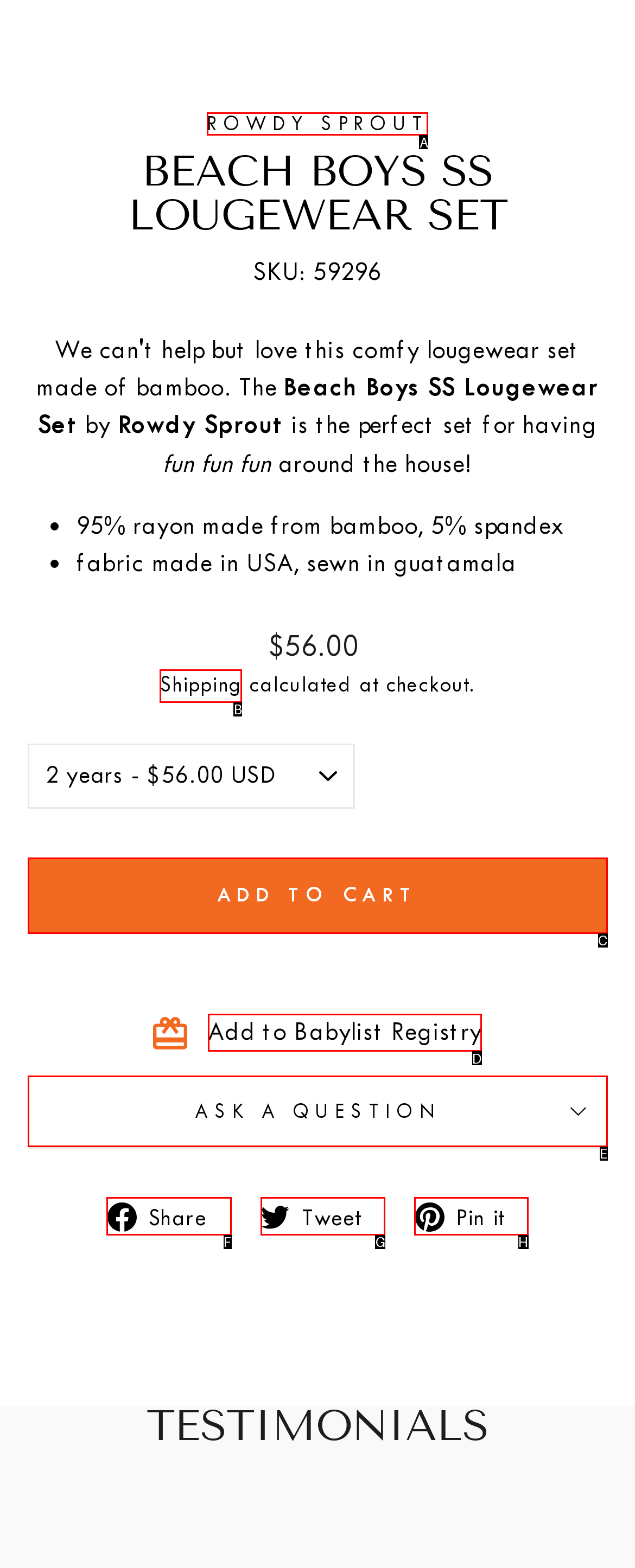Choose the letter of the option that needs to be clicked to perform the task: Click on the 'Shipping' link. Answer with the letter.

B